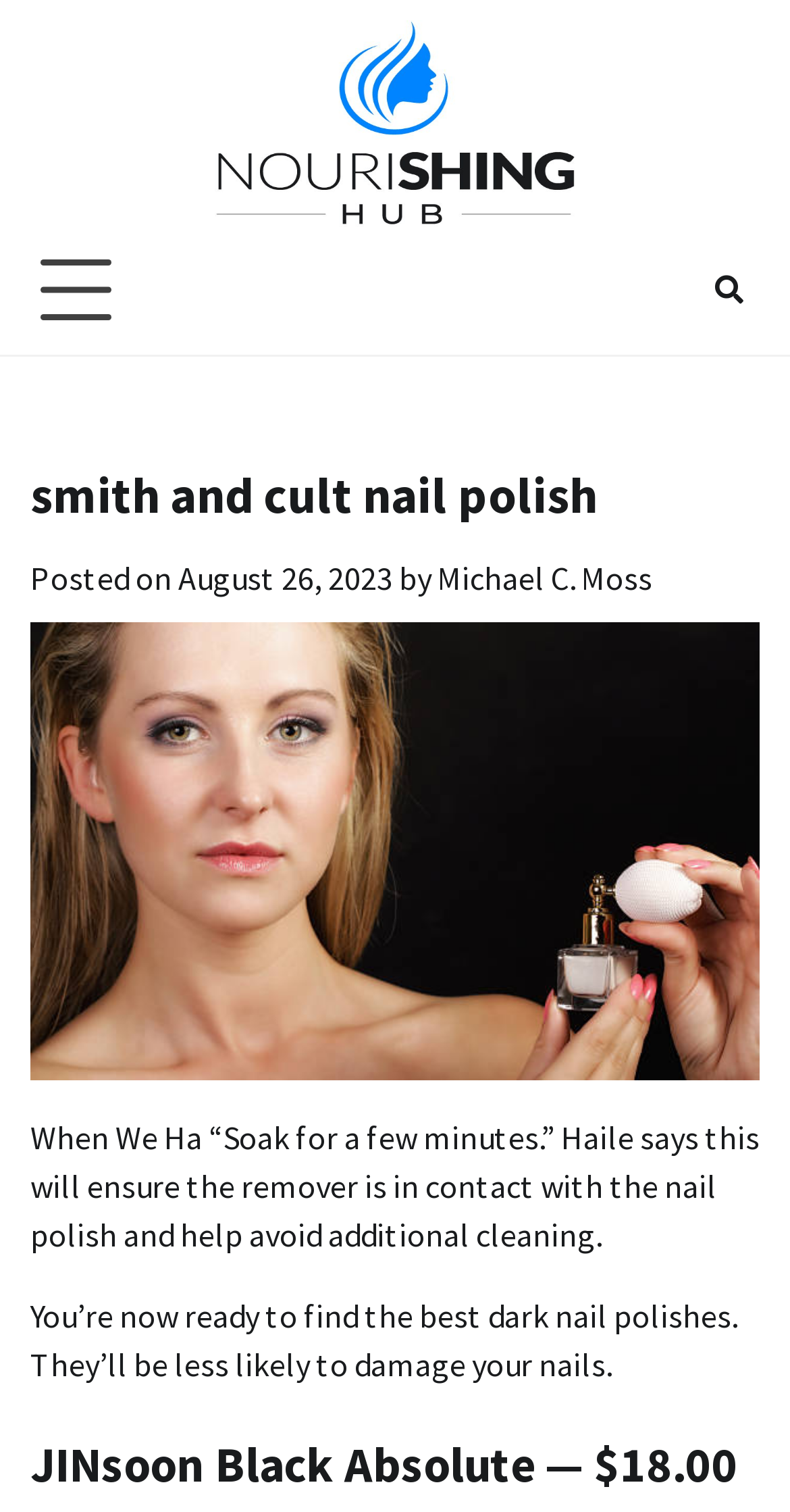What is the primary heading on this webpage?

smith and cult nail polish